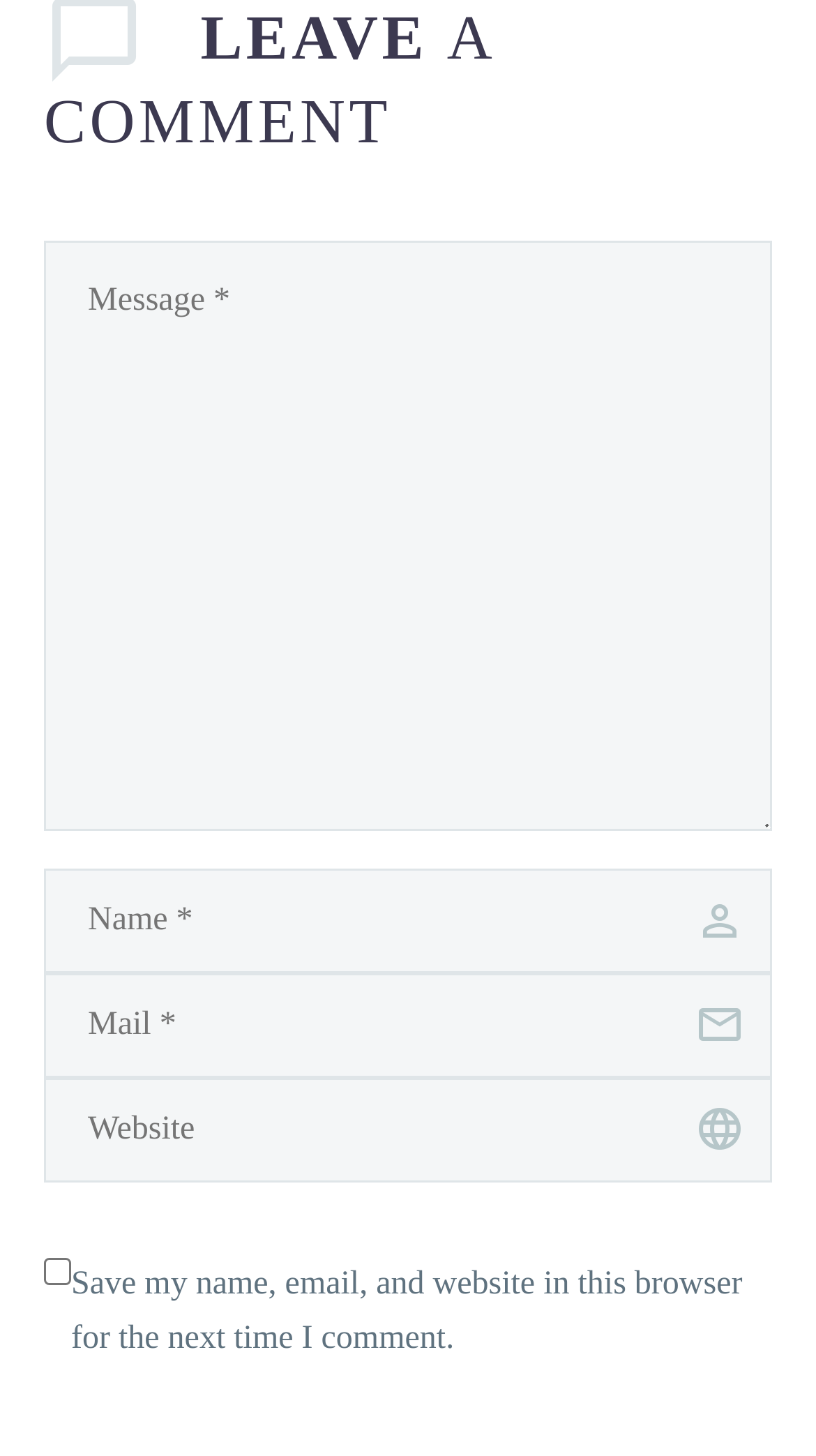Determine the bounding box coordinates for the area that should be clicked to carry out the following instruction: "Click the link to Panda Victims Get Free SEO Services".

[0.274, 0.474, 0.664, 0.535]